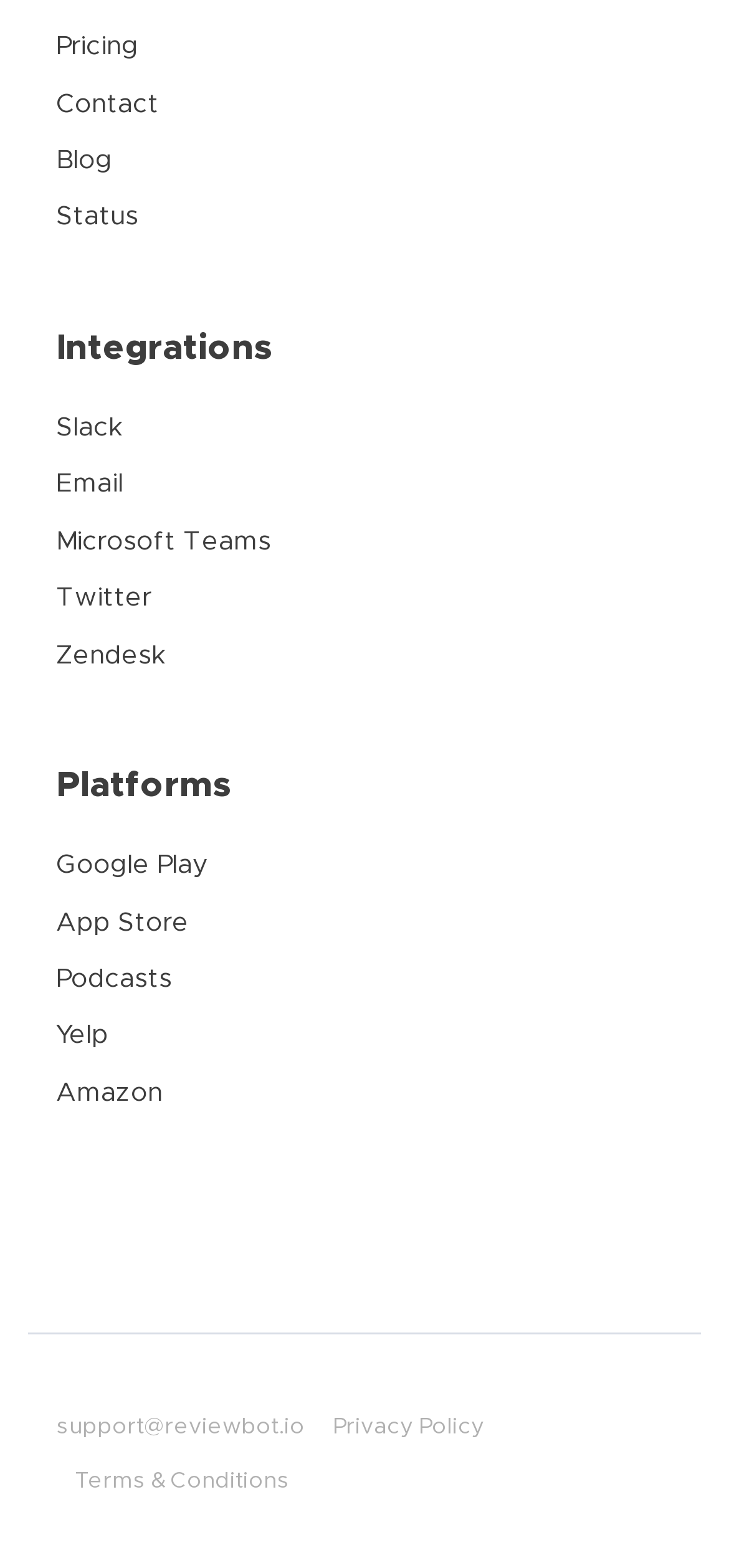Please determine the bounding box coordinates for the element that should be clicked to follow these instructions: "View pricing information".

[0.077, 0.022, 0.19, 0.038]